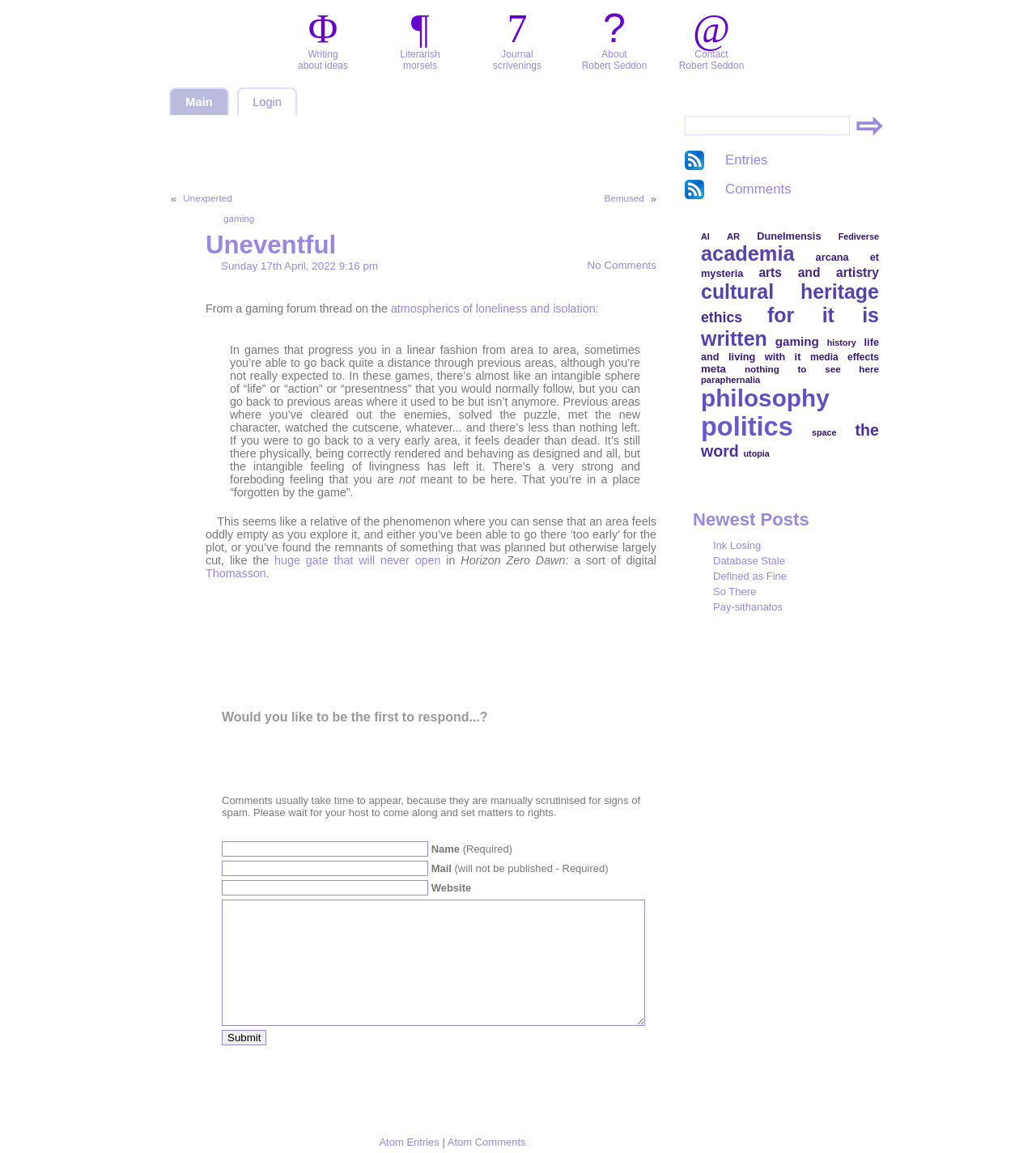Articulate a detailed summary of the webpage's content and design.

The webpage is titled "R.F.J. Seddon :: Uneventful" and has a navigation menu at the top with five links: "Φ Writing about ideas", "¶ Literarish morsels", "7 Journal scrivenings", "? About Robert Seddon", and "@ Contact Robert Seddon". Below the navigation menu, there are two links, "Main" and "Login", followed by a series of links and text elements.

The main content of the page is a blog post titled "Uneventful" with a heading and a date "Sunday 17th April, 2022 9:16 pm". The post contains a blockquote with a long paragraph of text discussing the atmosphere of loneliness and isolation in video games. The text is followed by several links and static text elements.

Below the blog post, there is a section for comments with a heading "Would you like to be the first to respond...?" and a text explaining that comments are manually scrutinized for spam. There are four textboxes for users to input their name, email, website, and comment, followed by a submit button.

On the right side of the page, there is a sidebar with several links categorized by topics such as "AI", "AR", "academia", "arts and artistry", and so on. There are also links to "Newest Posts" and several post titles.

At the bottom of the page, there are two links, "Atom Entries" and "Atom Comments", separated by a vertical bar.